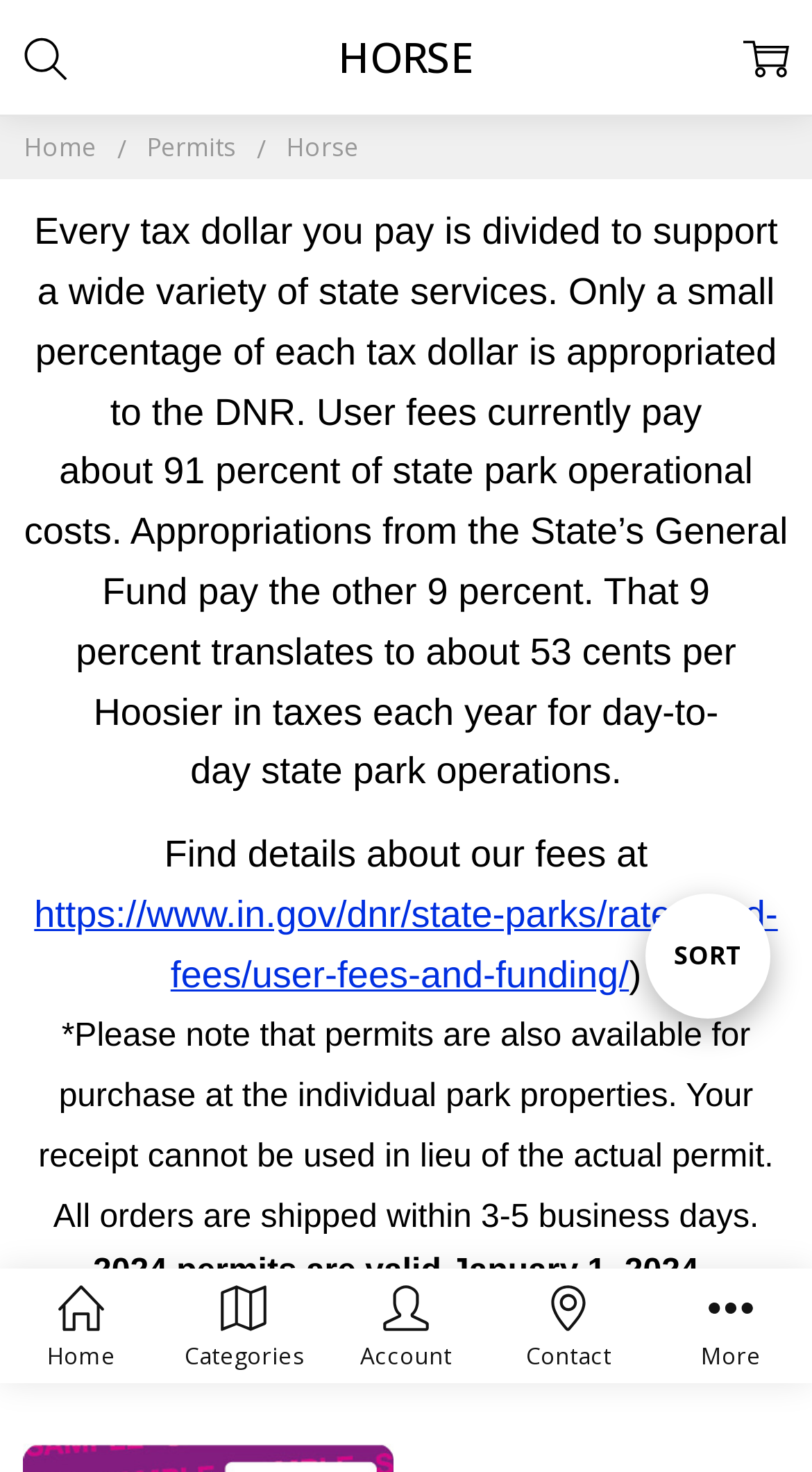What percentage of state park operational costs are paid by user fees?
Please look at the screenshot and answer in one word or a short phrase.

91 percent